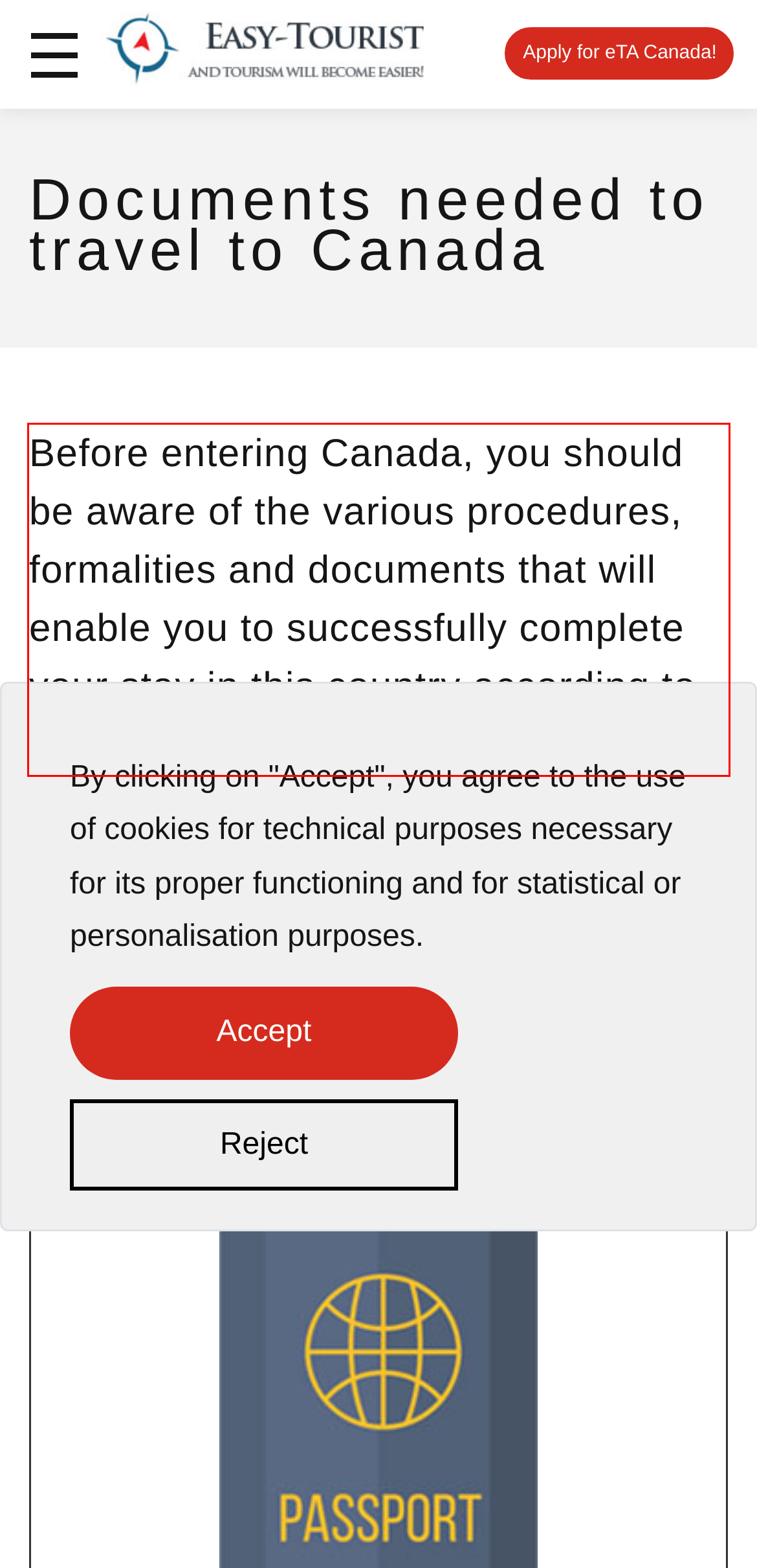You are provided with a screenshot of a webpage that includes a red bounding box. Extract and generate the text content found within the red bounding box.

Before entering Canada, you should be aware of the various procedures, formalities and documents that will enable you to successfully complete your stay in this country according to the law.